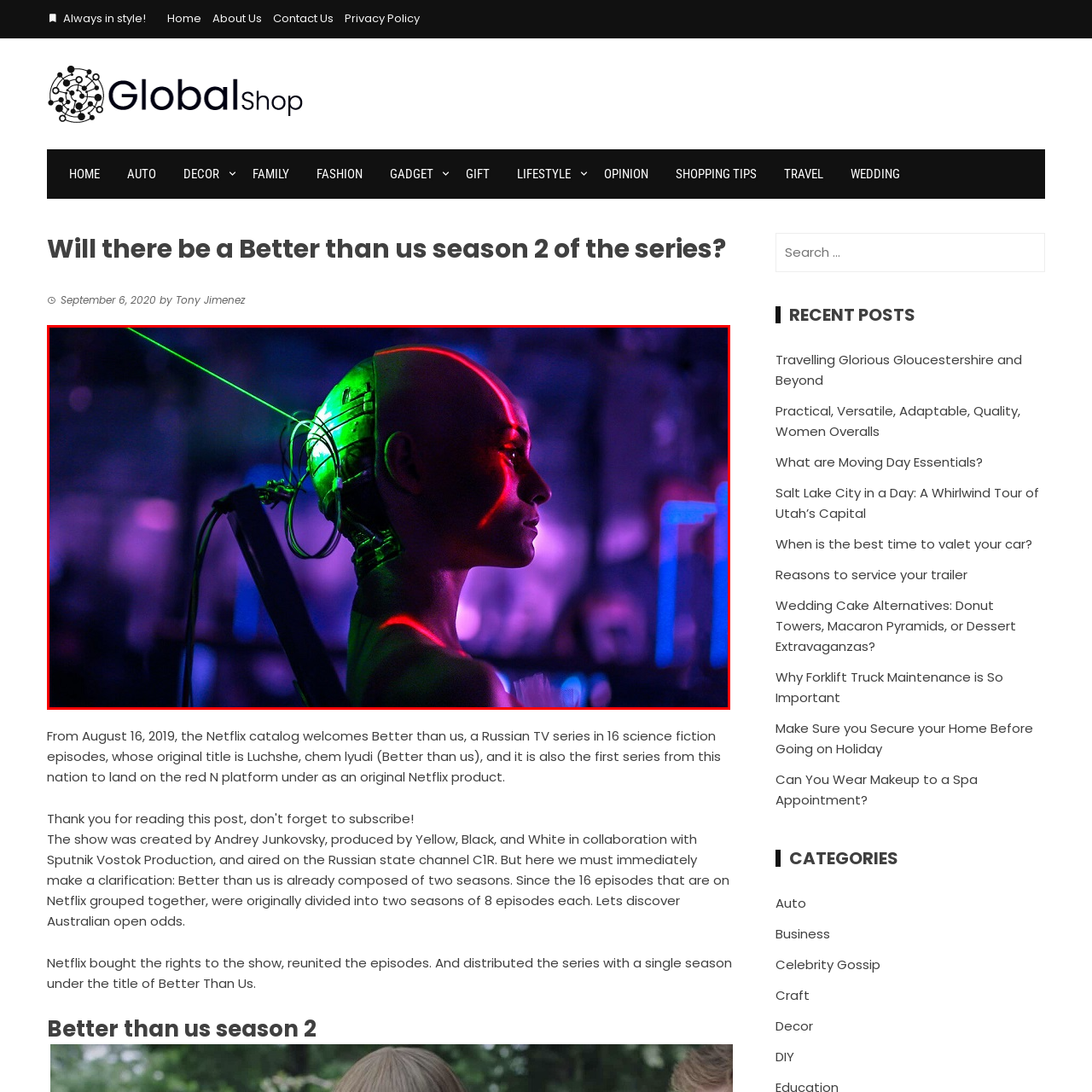Concentrate on the image section marked by the red rectangle and answer the following question comprehensively, using details from the image: What is the color of the surrounding hues?

According to the caption, the vibrant green laser 'interacts with the surrounding hues of purple and blue', which implies that the surrounding hues are a combination of purple and blue colors.